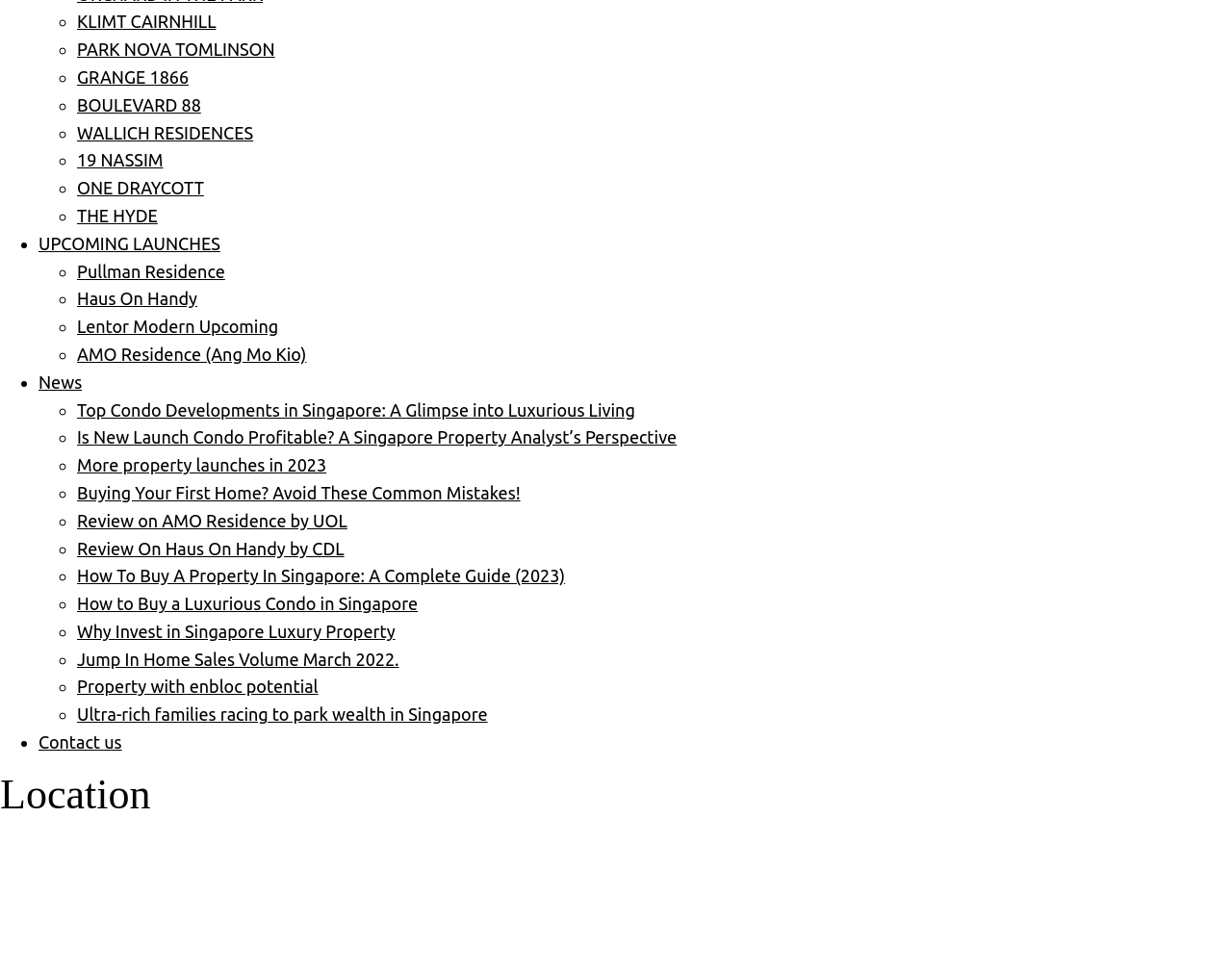Utilize the information from the image to answer the question in detail:
Is there a contact us link?

I scrolled down to the bottom of the page and found a link that says 'Contact us', which indicates that there is a contact us link.